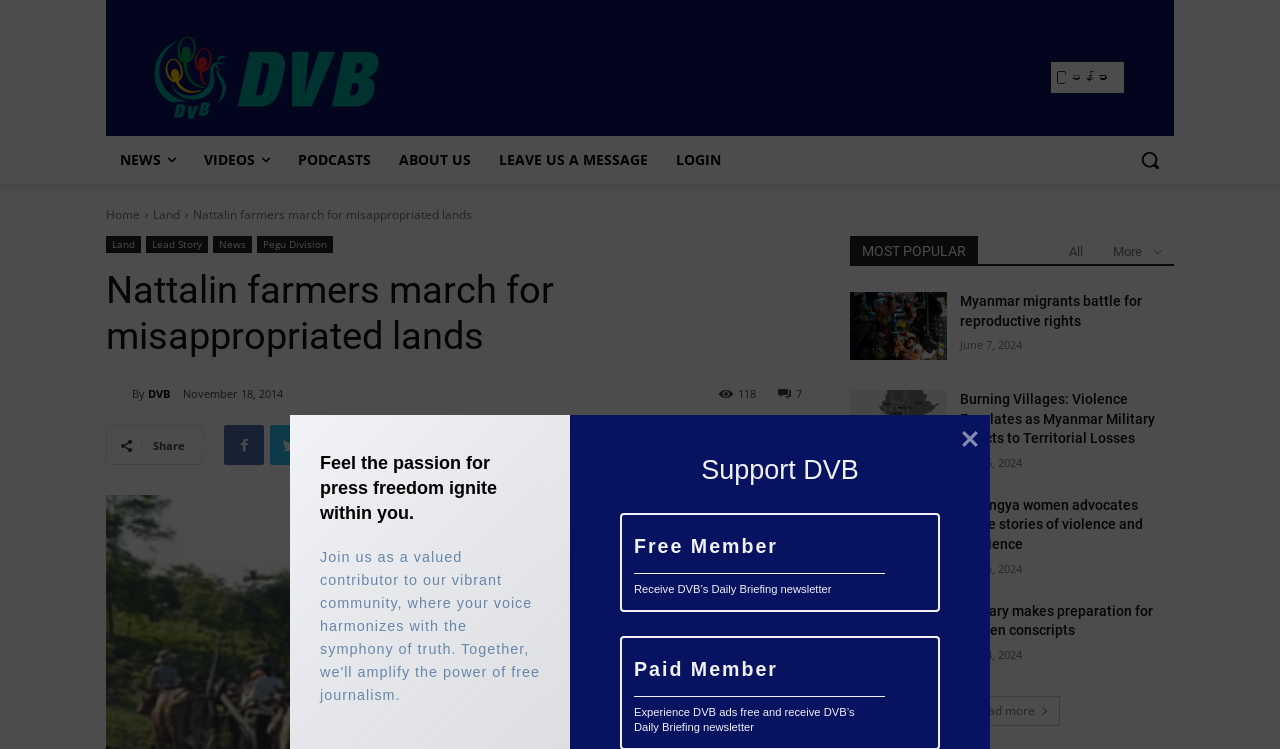Explain the webpage in detail, including its primary components.

This webpage appears to be a news article page from DVB, a Myanmar-based news organization. At the top of the page, there is a logo and a navigation menu with links to various sections, including "NEWS", "VIDEOS", "PODCASTS", "ABOUT US", and "LOGIN". Below the navigation menu, there is a search button and a link to the "Home" page.

The main content of the page is an article titled "Nattalin farmers march for misappropriated lands", which is a news story about farmers in Myanmar protesting the confiscation of their land by the Burmese army. The article is accompanied by a heading, a byline, and a timestamp indicating that it was published on November 18, 2014.

To the right of the article, there is a sidebar with links to other news stories, including "Myanmar migrants battle for reproductive rights", "Burning Villages: Violence Escalates as Myanmar Military Reacts to Territorial Losses", and "Rohingya women advocates share stories of violence and resilience". Each of these links is accompanied by a heading and a timestamp.

Below the article, there is a section titled "MOST POPULAR" with links to more news stories, including "Military makes preparation for women conscripts" and "Load more". There is also a call-to-action section encouraging readers to "Join us as a valued contributor to our vibrant community" and support DVB's journalism.

At the bottom of the page, there is a section with links to become a "Free Member" or "Paid Member" of DVB, which includes benefits such as receiving the organization's daily briefing newsletter.